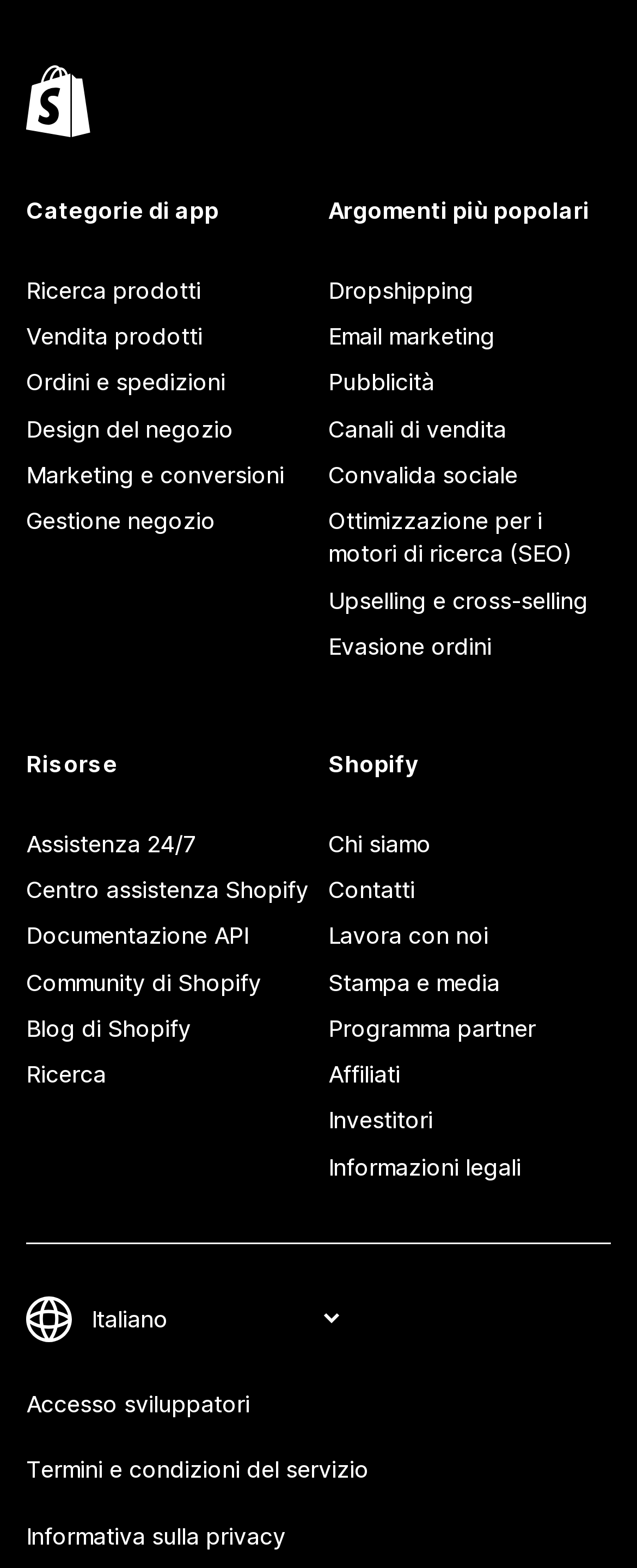Find the bounding box coordinates for the area you need to click to carry out the instruction: "Get 24/7 assistance". The coordinates should be four float numbers between 0 and 1, indicated as [left, top, right, bottom].

[0.041, 0.523, 0.485, 0.553]